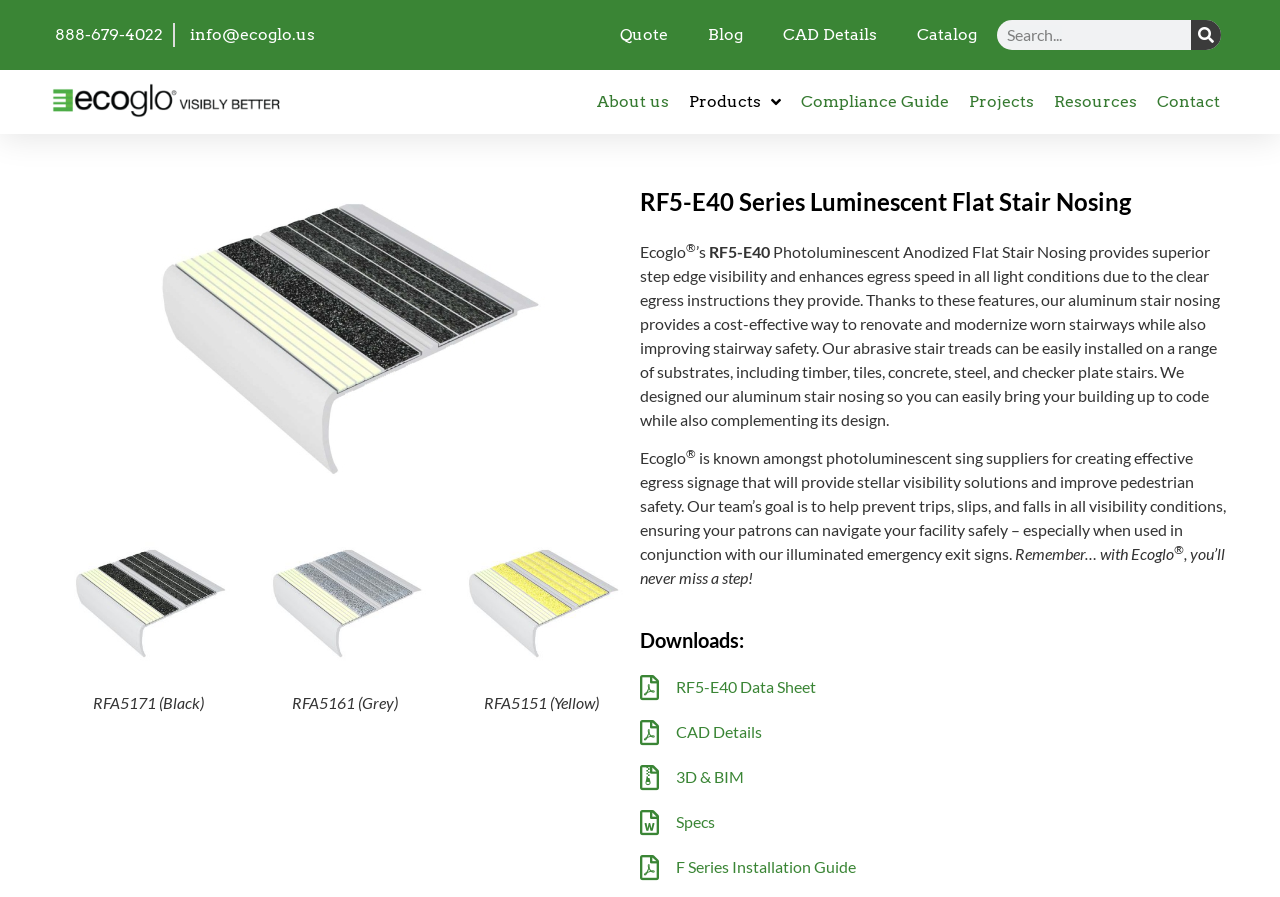Provide your answer to the question using just one word or phrase: What is the phone number to contact Ecoglo?

888-679-4022